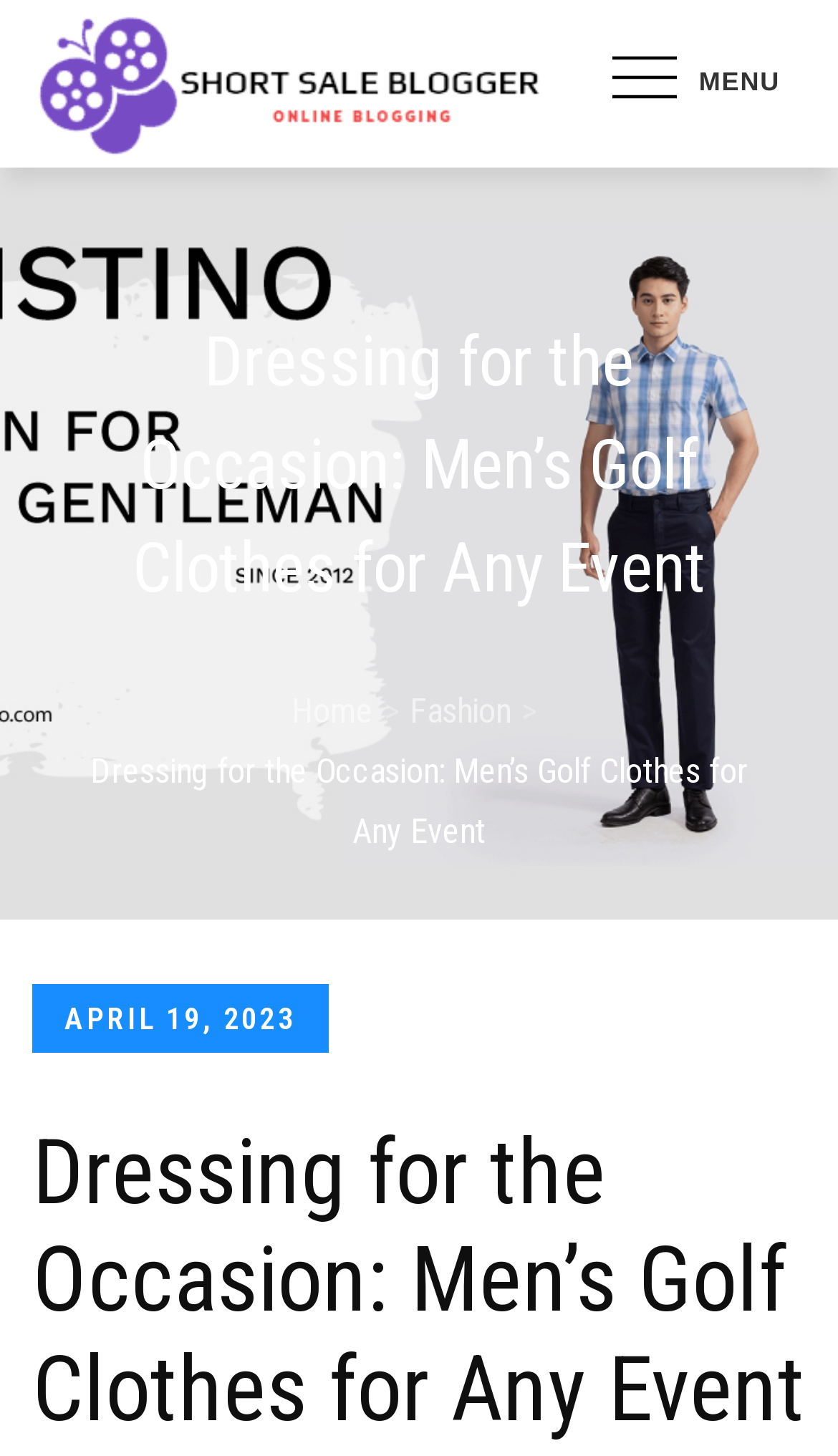What is the theme of the article?
Using the image, answer in one word or phrase.

Men’s Golf Clothes